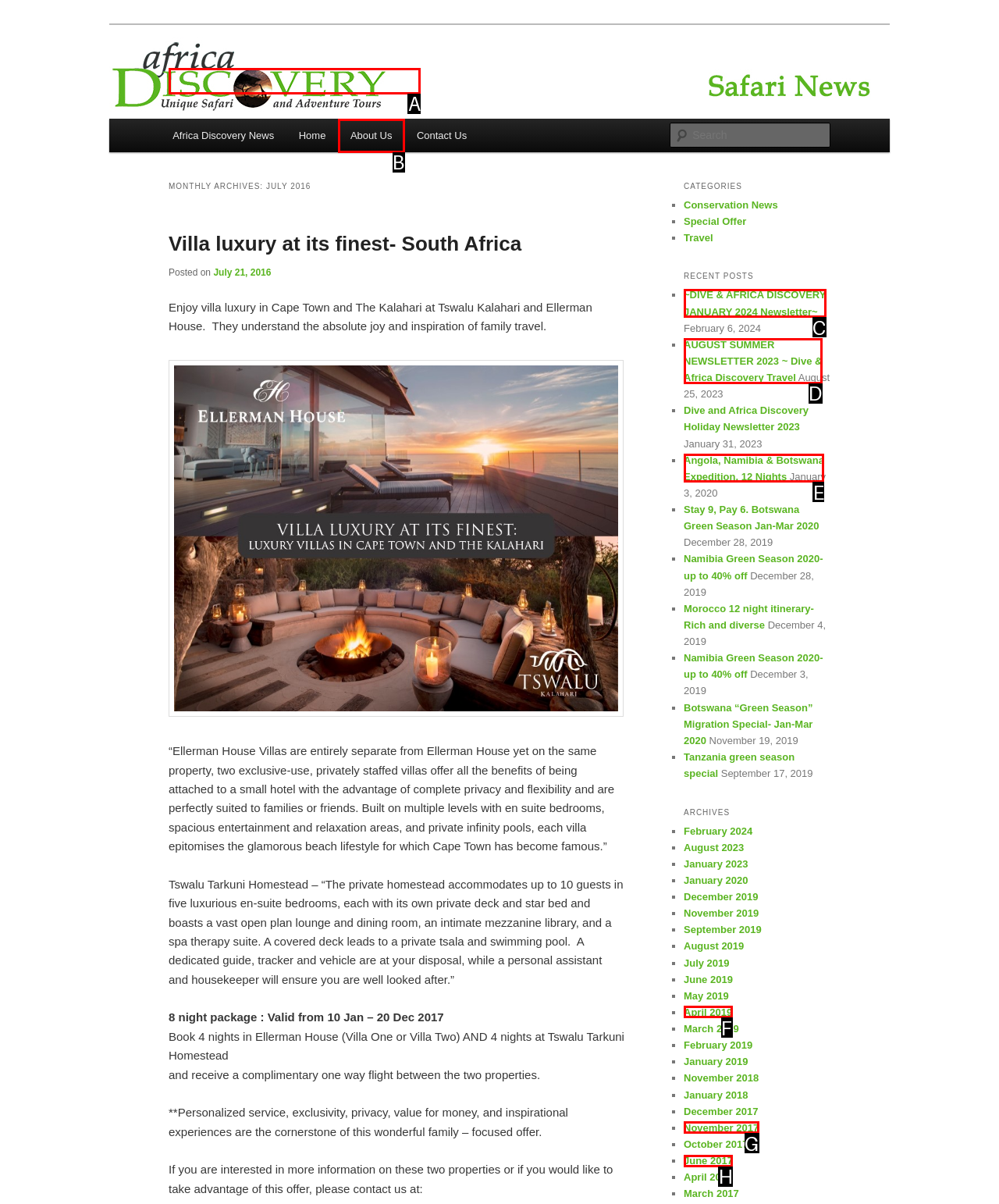Determine the letter of the UI element that will complete the task: Go to Africa Discovery News homepage
Reply with the corresponding letter.

A